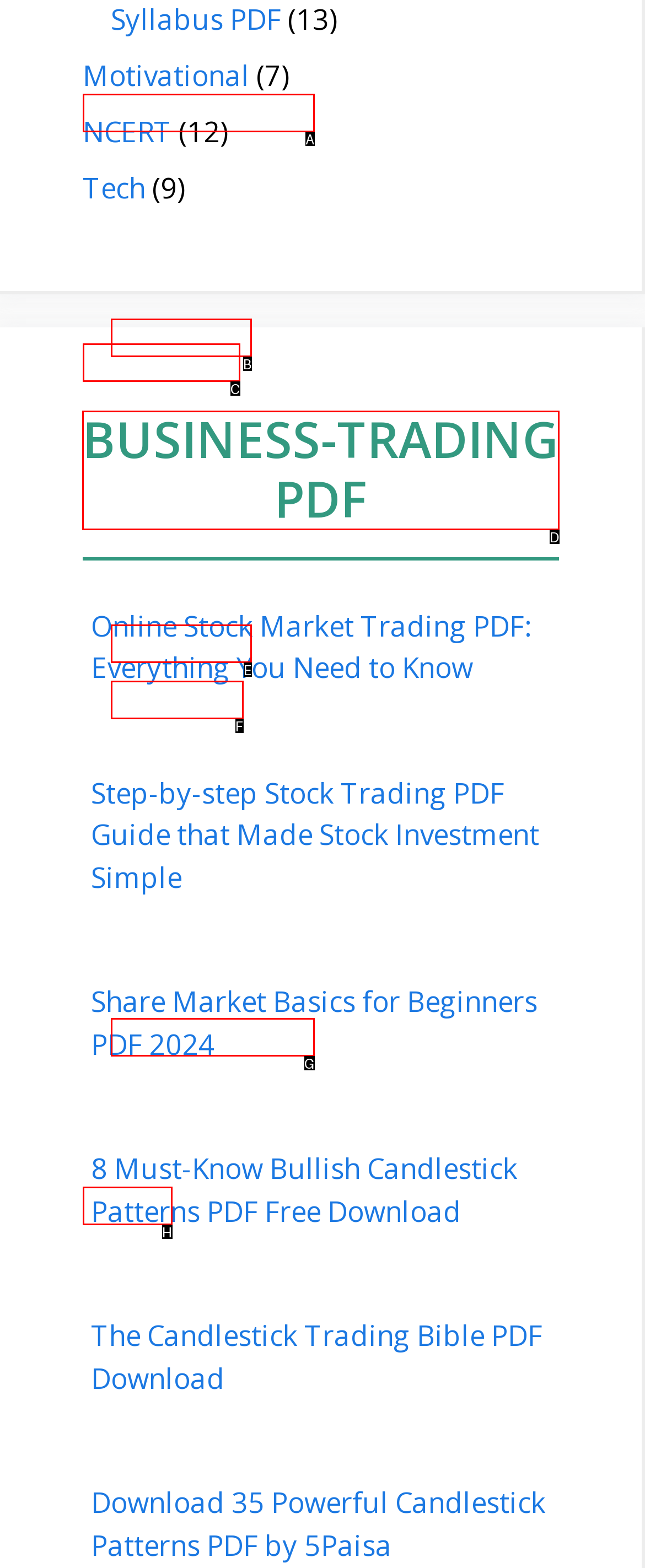Identify the correct UI element to click on to achieve the following task: Read BUSINESS-TRADING PDF heading Respond with the corresponding letter from the given choices.

D